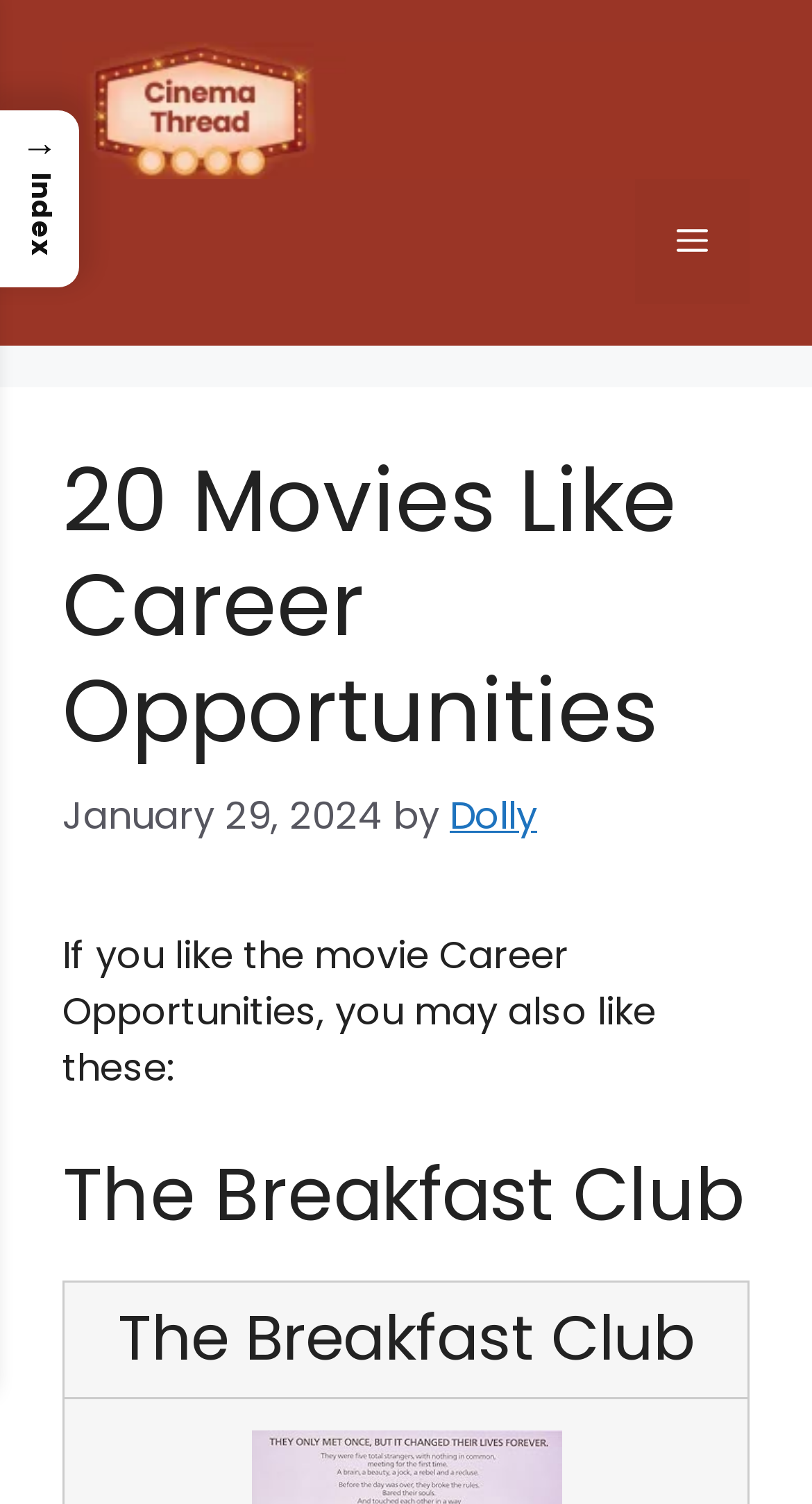Show the bounding box coordinates for the HTML element described as: "alt="cinemathread.com"".

[0.077, 0.054, 0.923, 0.089]